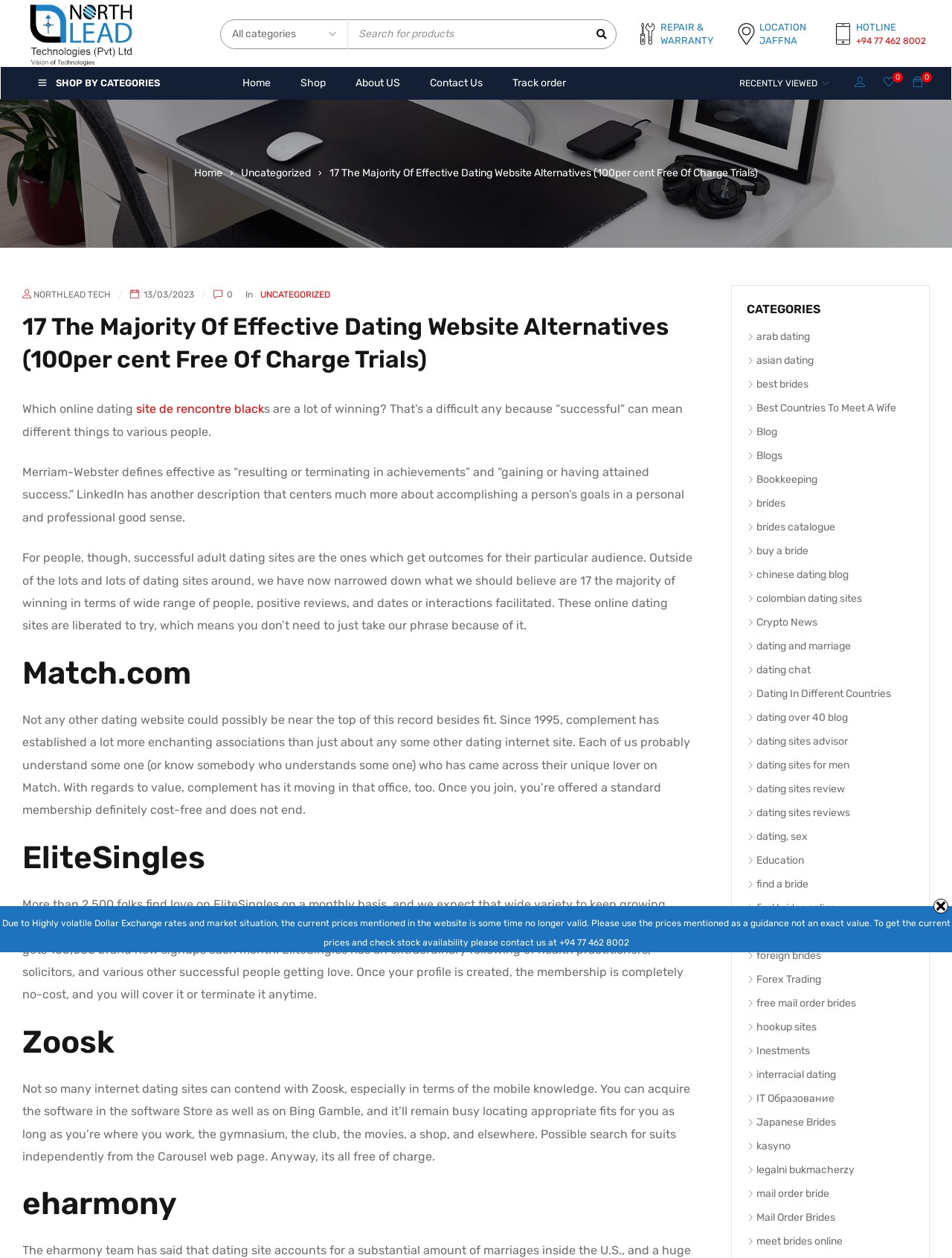What is the purpose of the 'CATEGORIES' section on the website?
Analyze the image and deliver a detailed answer to the question.

The 'CATEGORIES' section on the website provides links to related topics, such as 'arab dating', 'asian dating', and 'best brides', among others. These links likely lead to additional reviews, articles, or resources related to online dating and relationships.